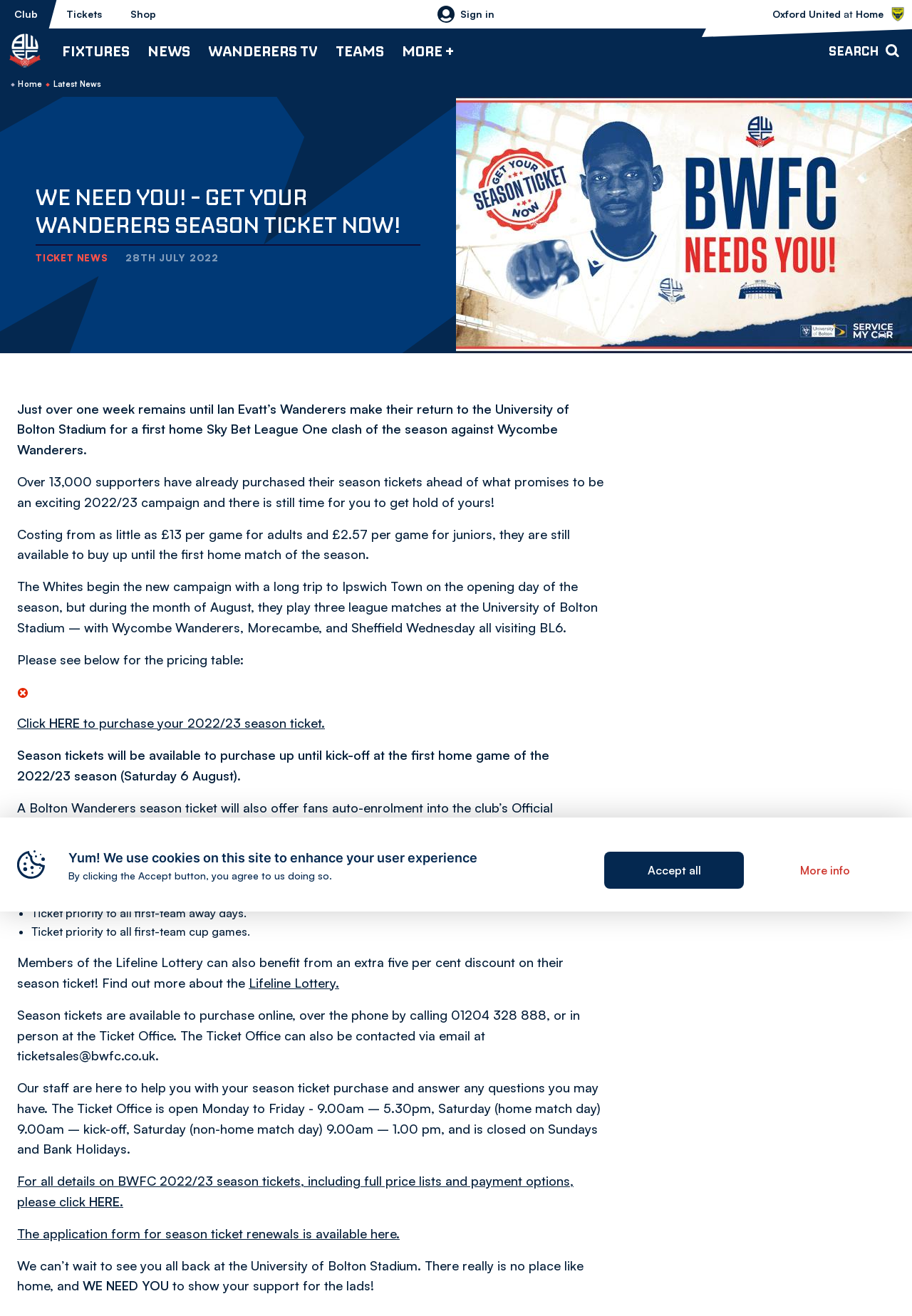Locate the bounding box coordinates of the clickable area needed to fulfill the instruction: "Watch or listen live on Wanderers TV".

[0.081, 0.092, 0.304, 0.107]